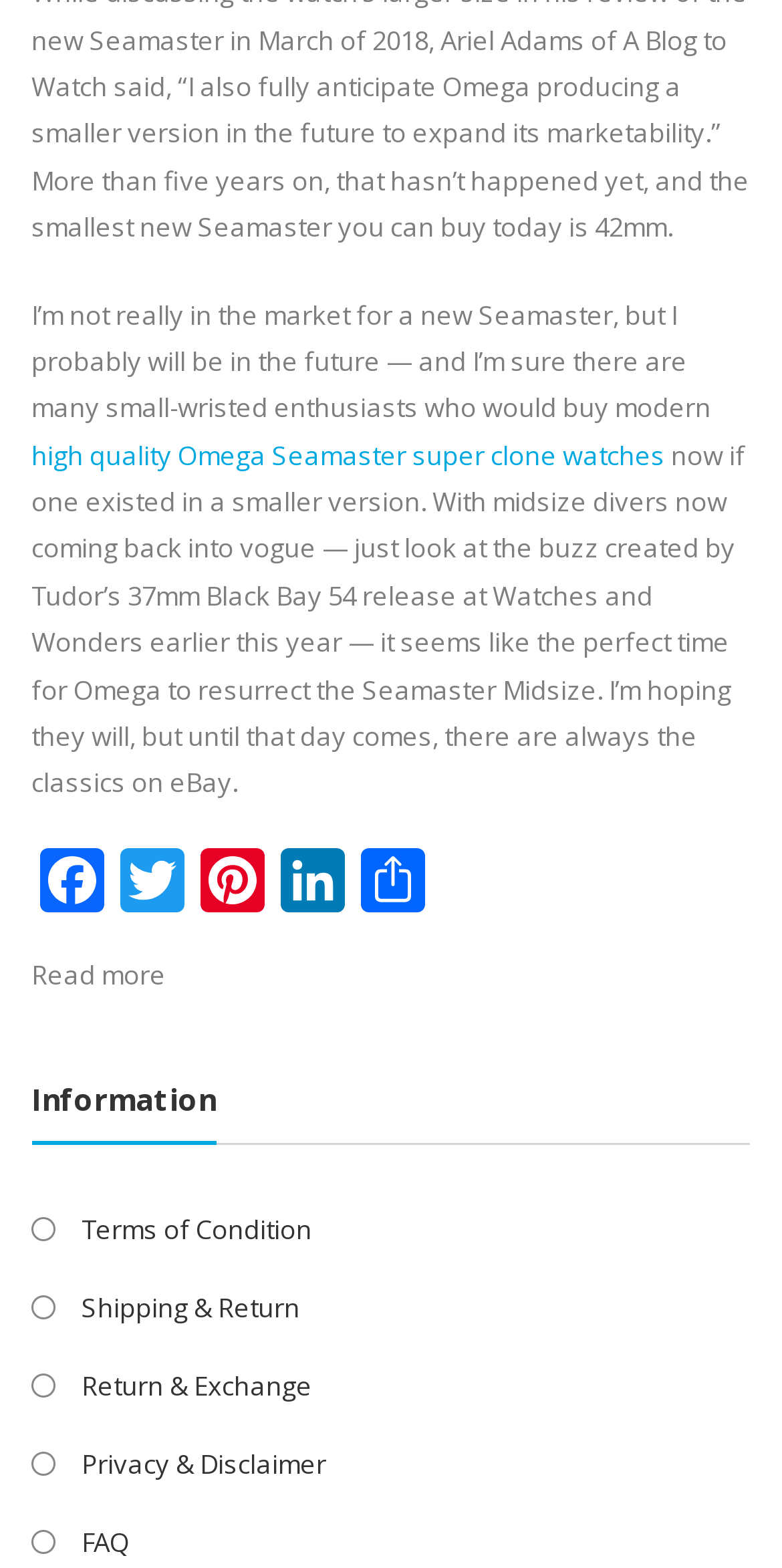Please identify the coordinates of the bounding box for the clickable region that will accomplish this instruction: "Click on high quality Omega Seamaster super clone watches".

[0.04, 0.278, 0.85, 0.301]